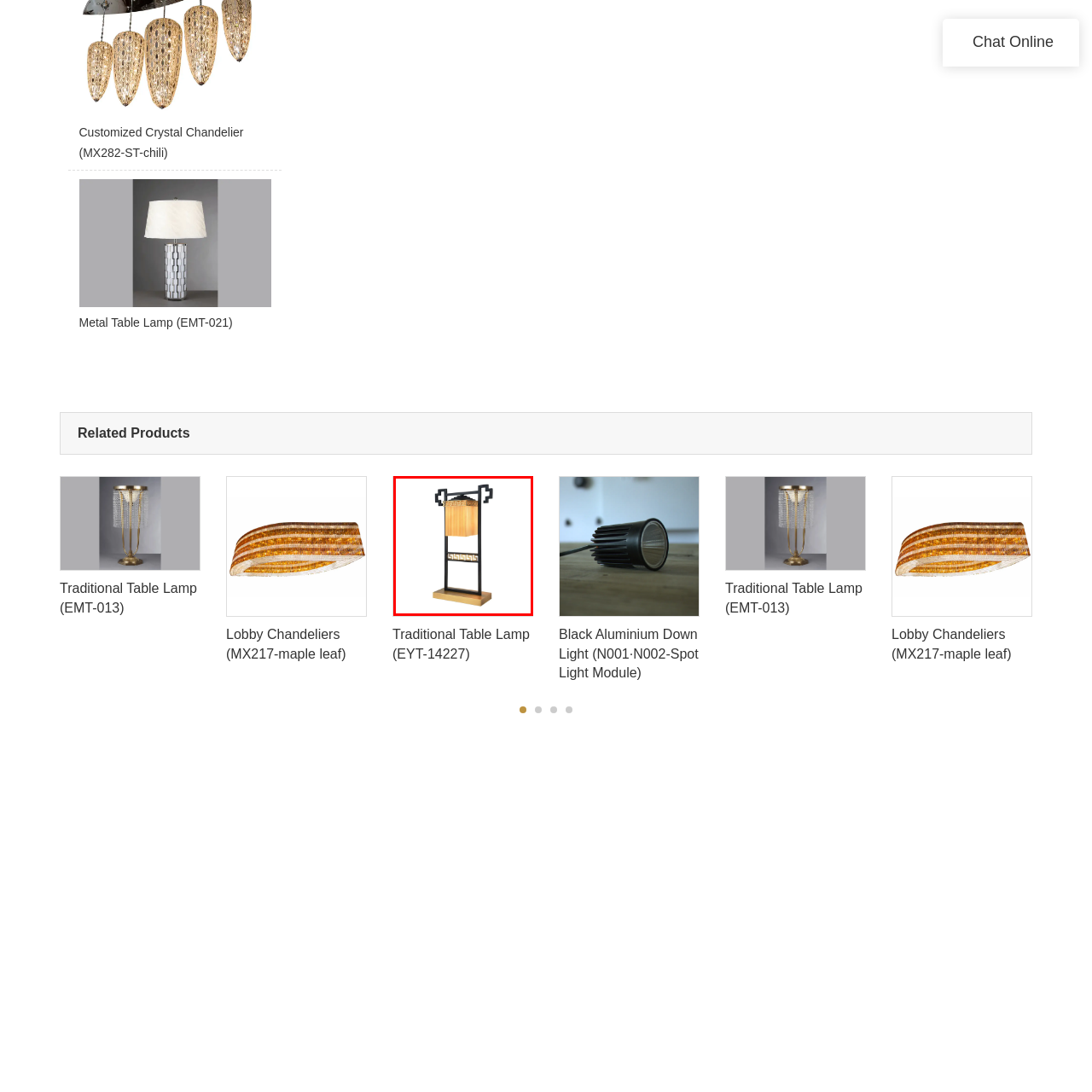What is the material of the main body?
Inspect the image portion within the red bounding box and deliver a detailed answer to the question.

The caption describes the main body as being crafted from a warm wood-like material, which contrasts with the modern design of the lamp.